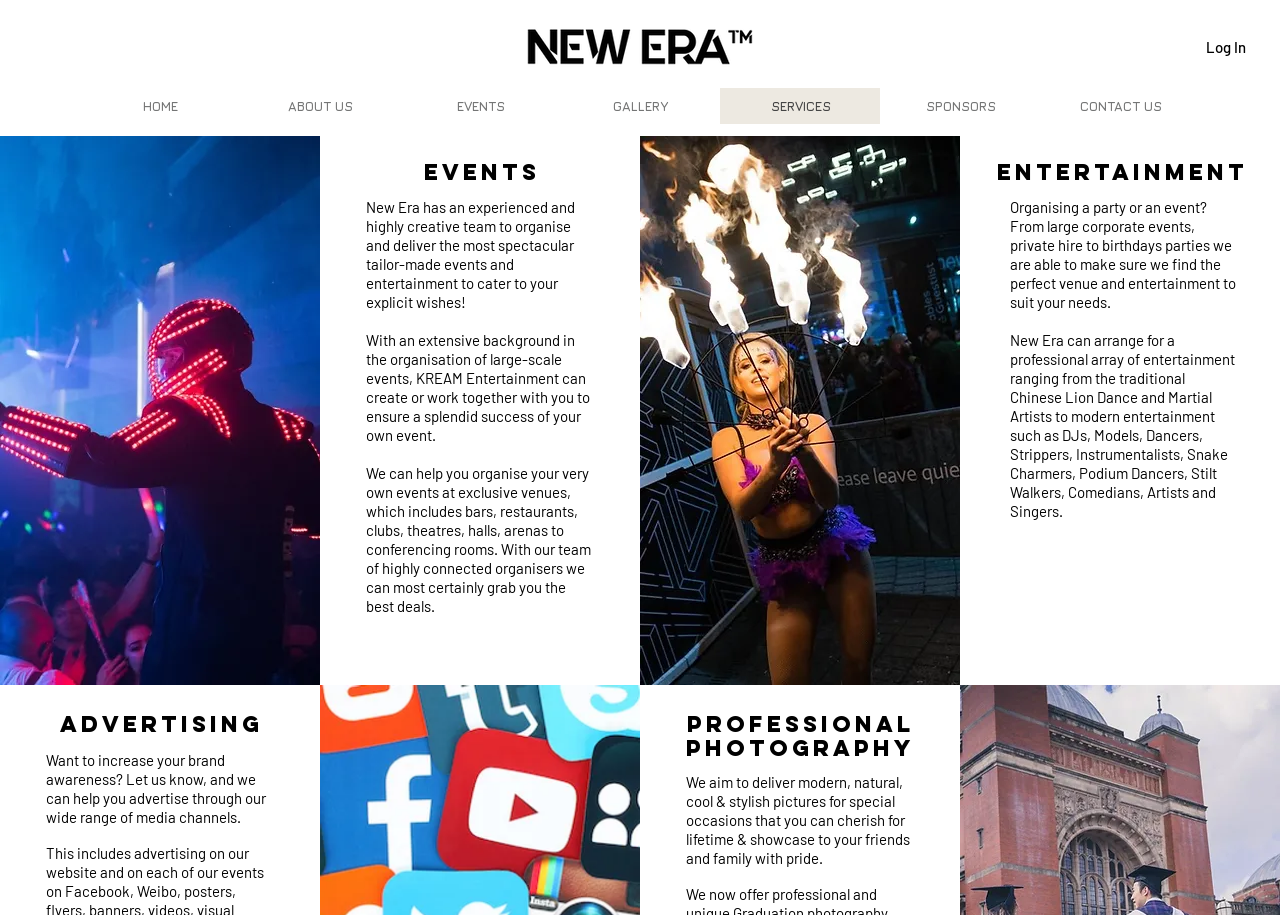Please find the bounding box coordinates of the element's region to be clicked to carry out this instruction: "Read about ENTERTAINMENT services".

[0.776, 0.183, 0.977, 0.196]